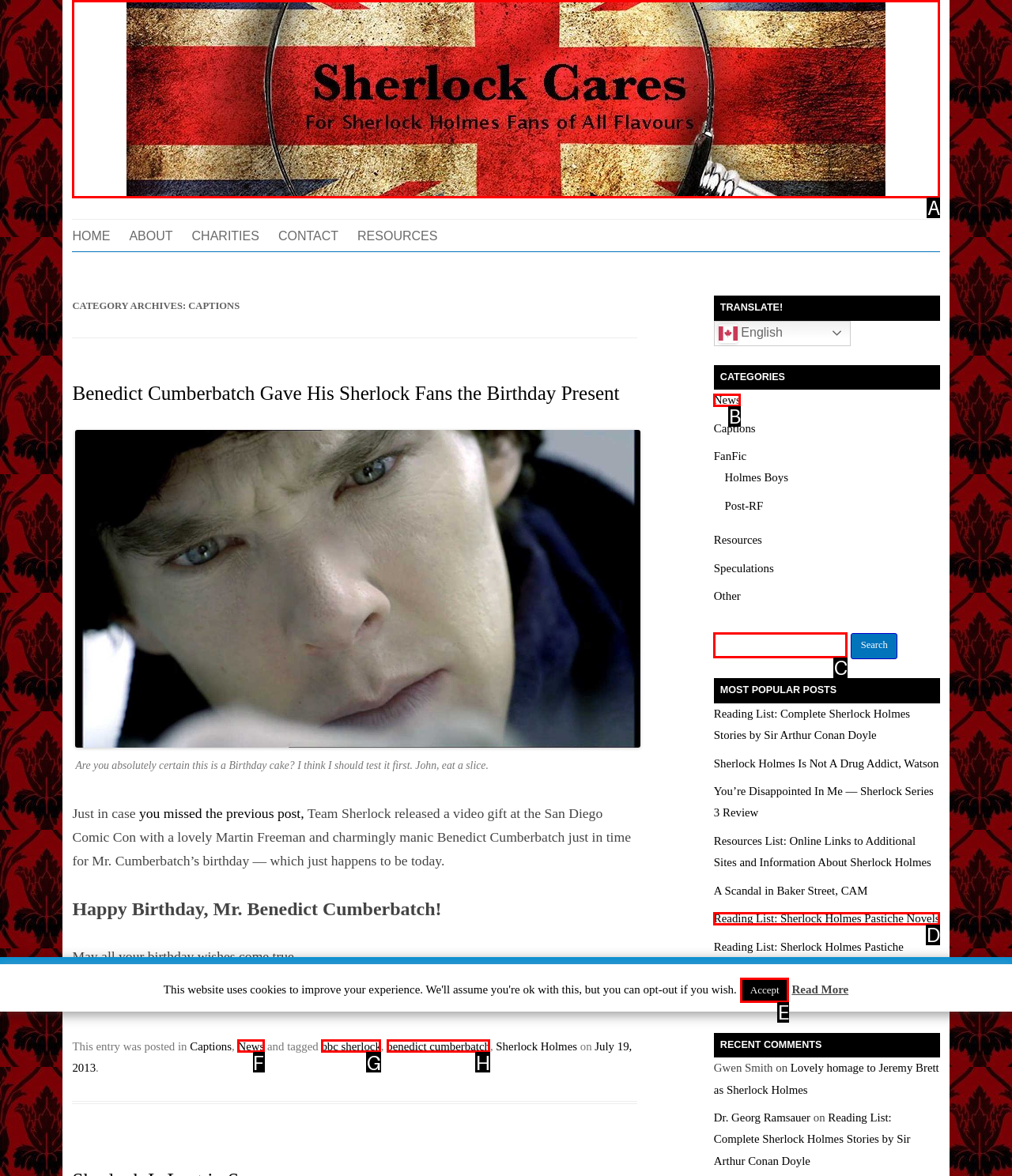Select the option that aligns with the description: parent_node: Sherlock Cares
Respond with the letter of the correct choice from the given options.

A